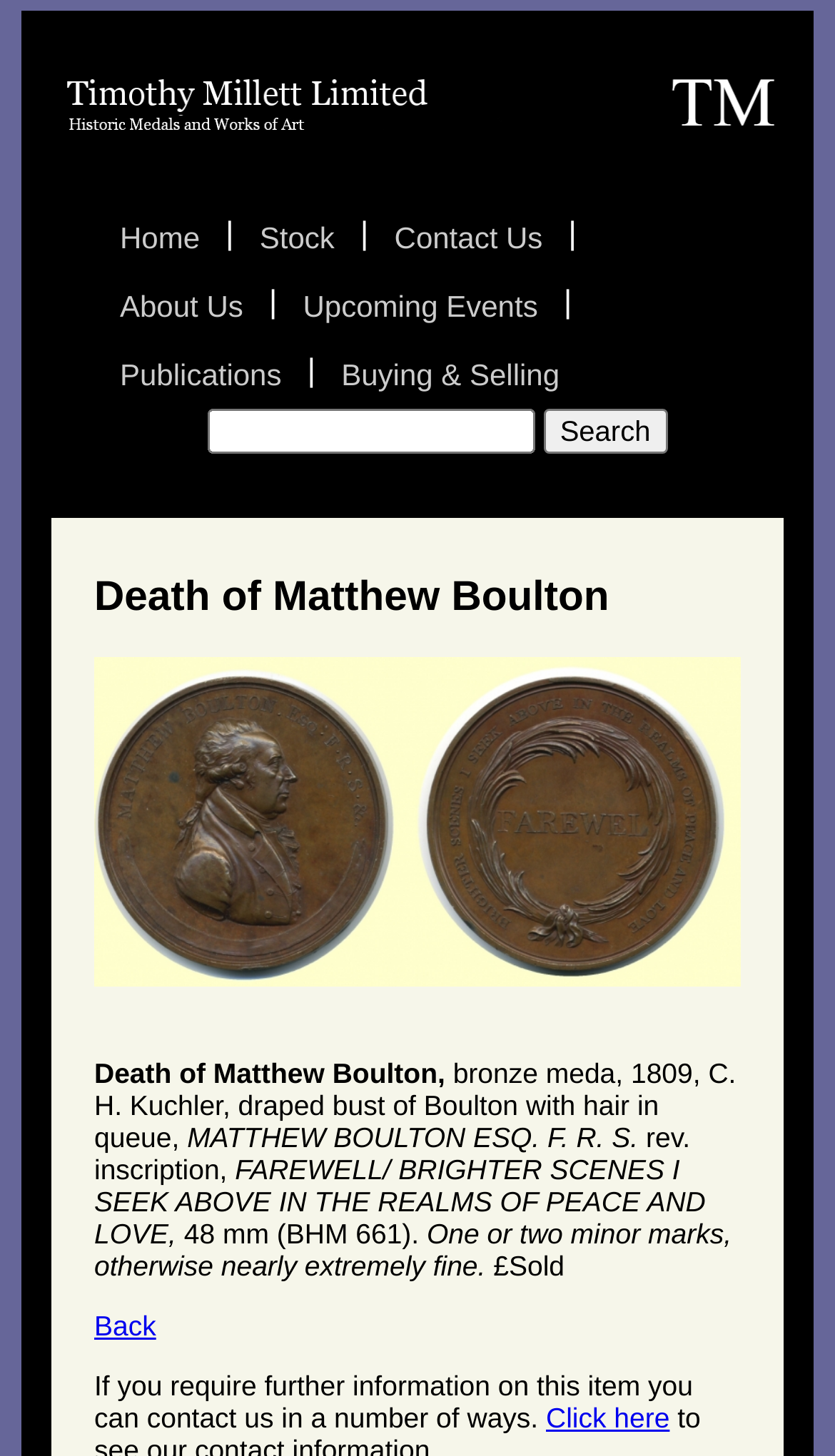Using the elements shown in the image, answer the question comprehensively: What is the condition of the medal?

The condition of the medal can be found in the description of the item, which is 'One or two minor marks, otherwise nearly extremely fine'. This indicates that the condition of the medal is nearly extremely fine, with only one or two minor marks.